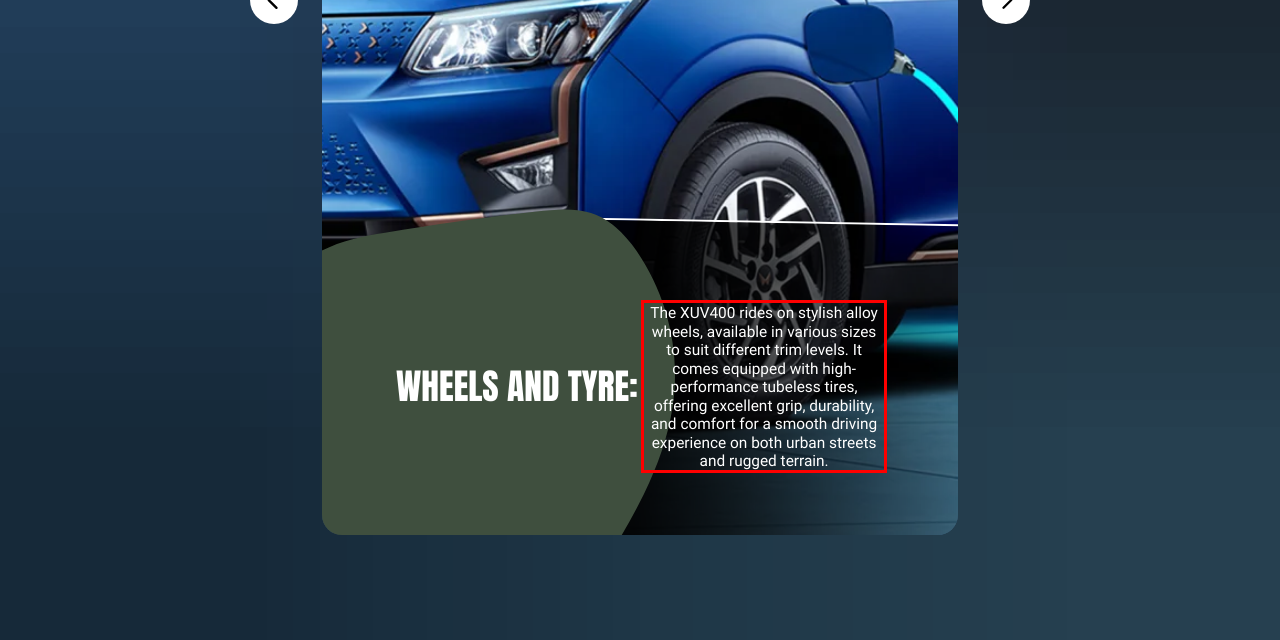Analyze the screenshot of the webpage and extract the text from the UI element that is inside the red bounding box.

The XUV400 offers spacious seating for up to five occupants in its comfortable and well-appointed cabin. With ample legroom and headroom, along with supportive seats, passengers can enjoy long journeys in comfort, making it ideal for families and small groups alike.